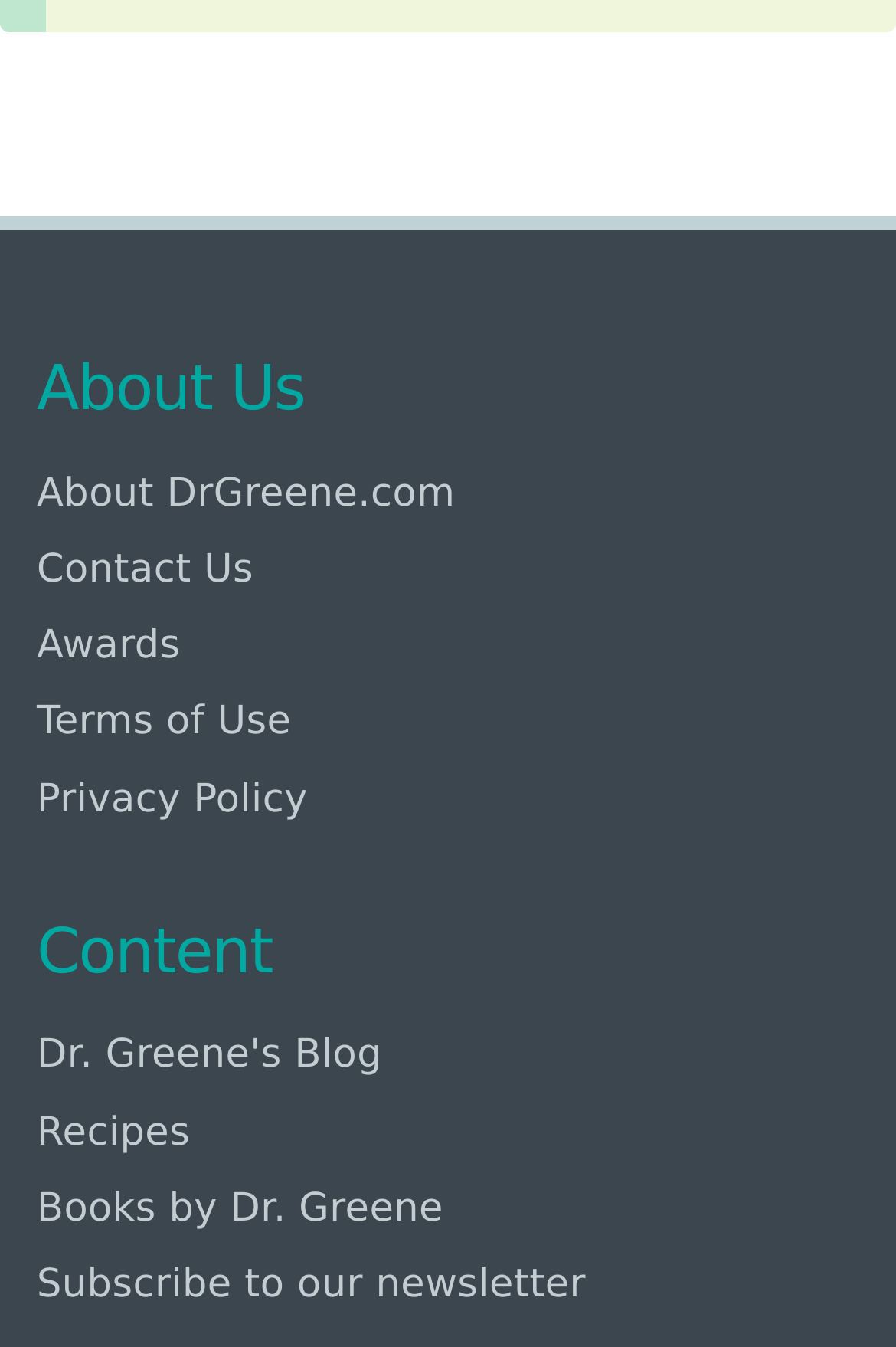Analyze the image and provide a detailed answer to the question: How can users stay updated with the website's content?

The answer can be inferred from the link 'Subscribe to our newsletter' which suggests that users can stay updated with the website's content by subscribing to their newsletter.